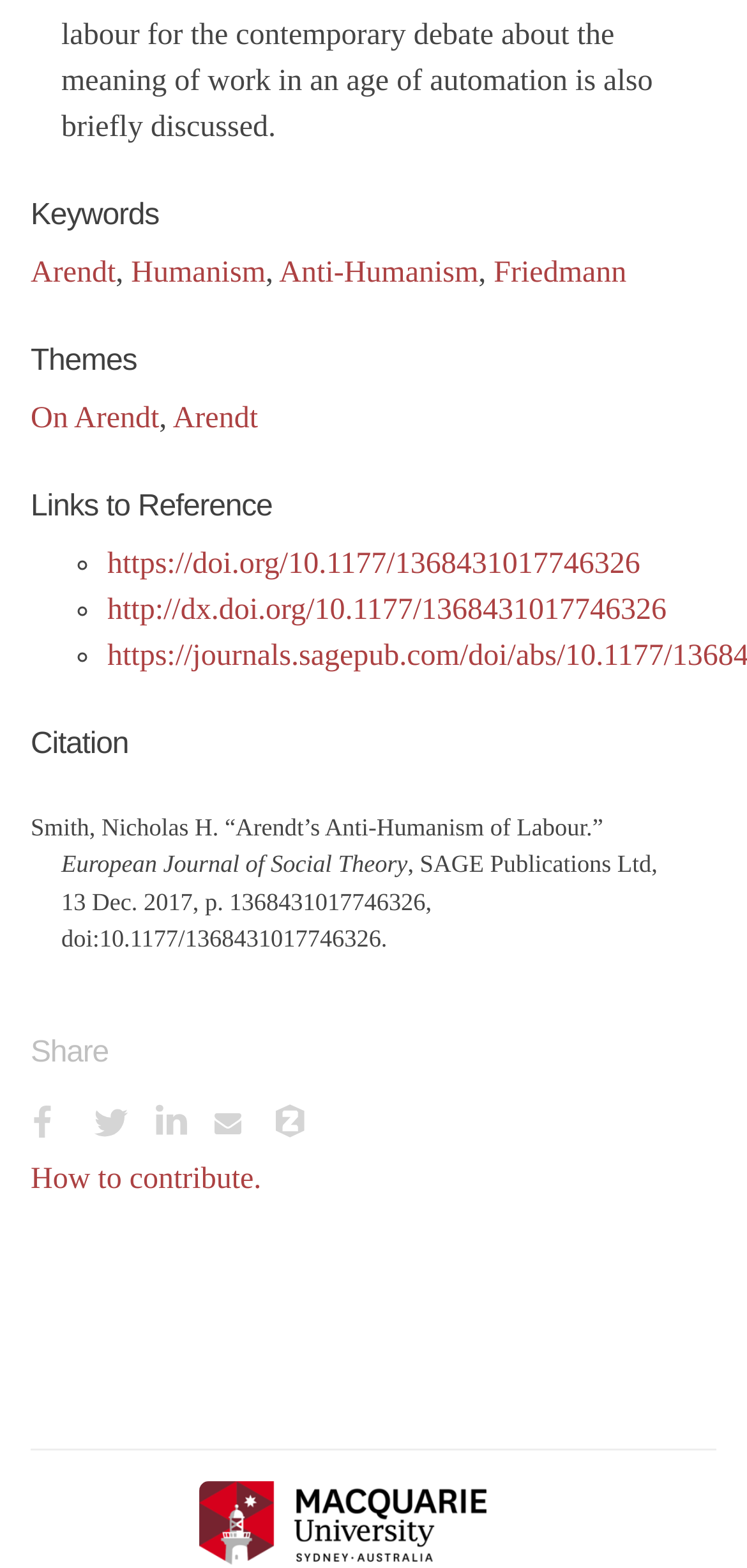Could you find the bounding box coordinates of the clickable area to complete this instruction: "Click on the 'Arendt' link"?

[0.041, 0.164, 0.155, 0.185]